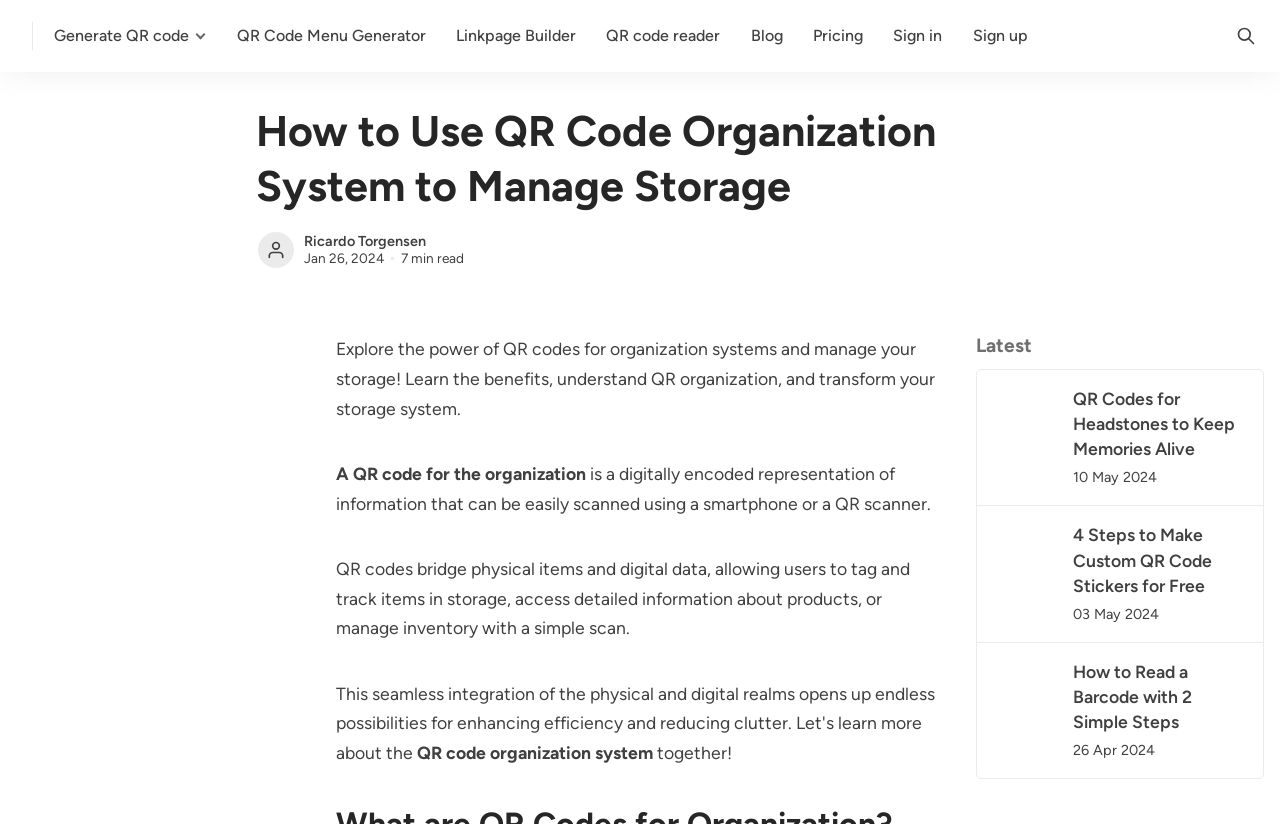Respond to the question below with a single word or phrase:
Who is the author of the article 'How to Use QR Code Organization System to Manage Storage'?

Ricardo Torgensen